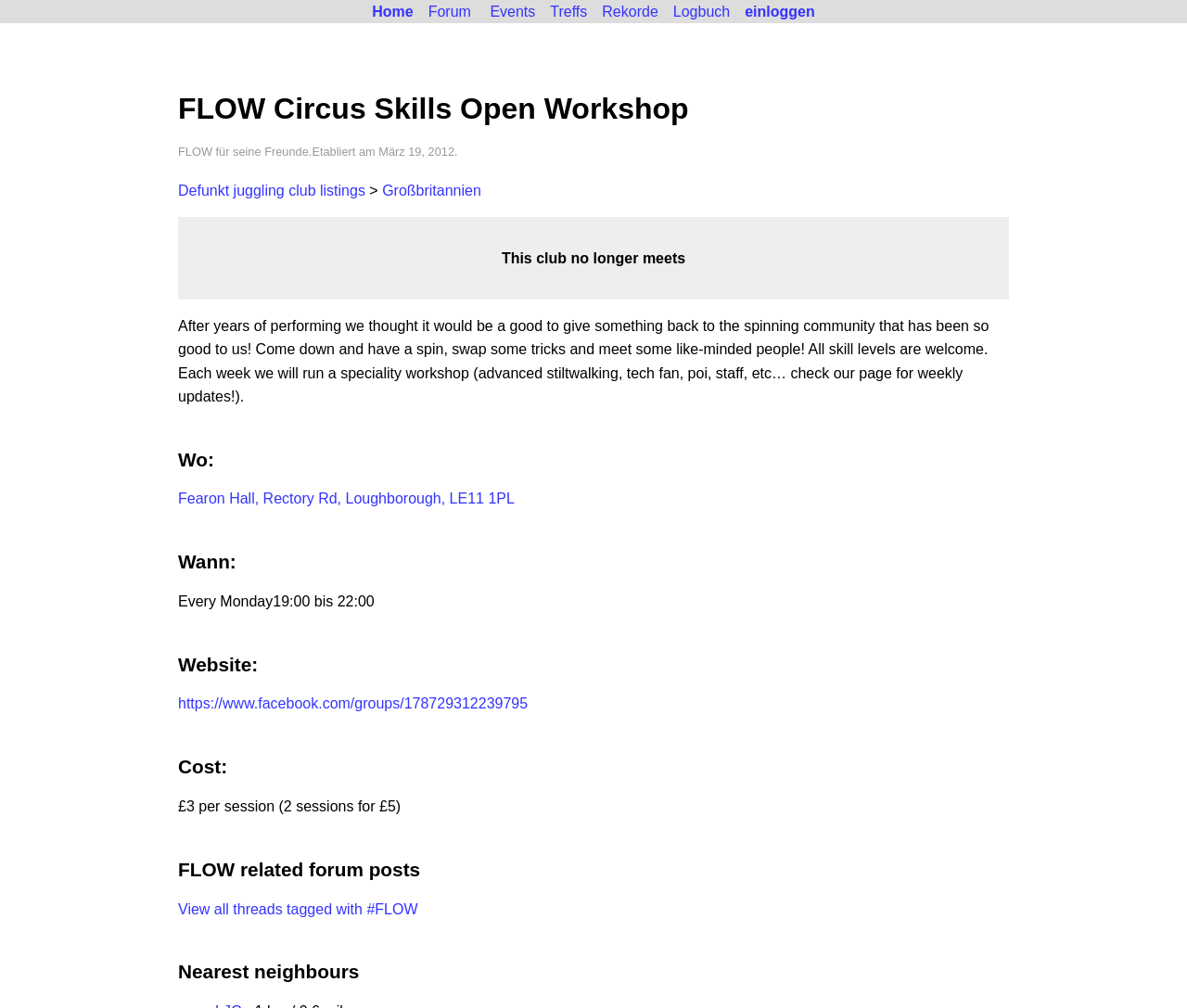Please locate the bounding box coordinates of the element that should be clicked to achieve the given instruction: "go to home page".

[0.307, 0.002, 0.354, 0.021]